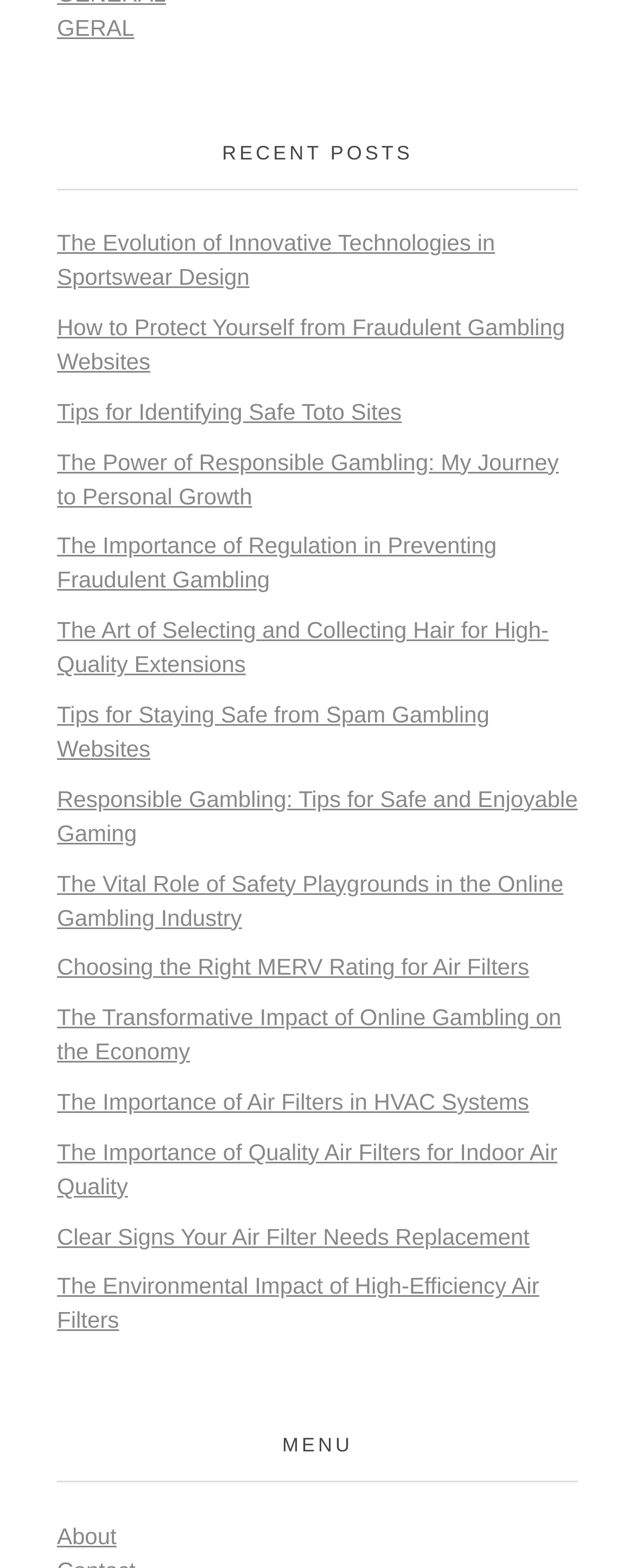Please answer the following question using a single word or phrase: 
How many headings are on this webpage?

2